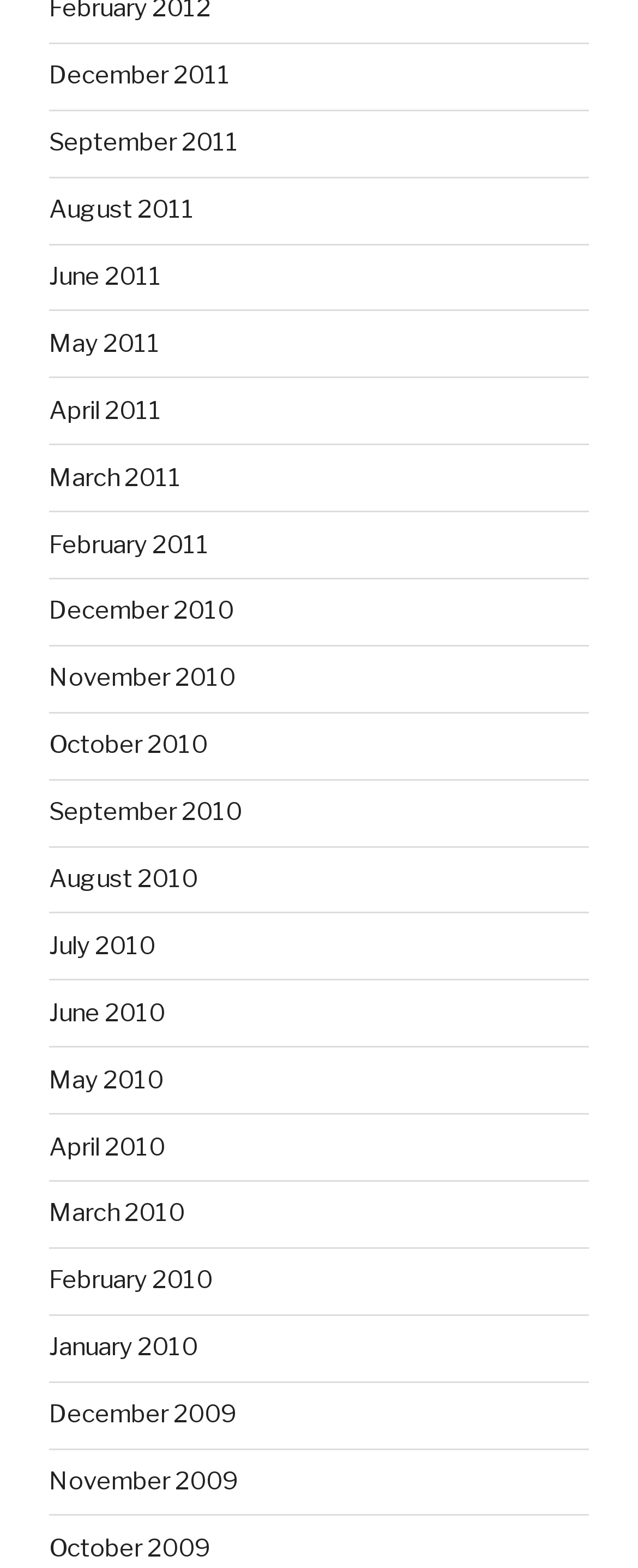Identify the bounding box coordinates of the region that needs to be clicked to carry out this instruction: "access June 2010 archives". Provide these coordinates as four float numbers ranging from 0 to 1, i.e., [left, top, right, bottom].

[0.077, 0.637, 0.259, 0.655]